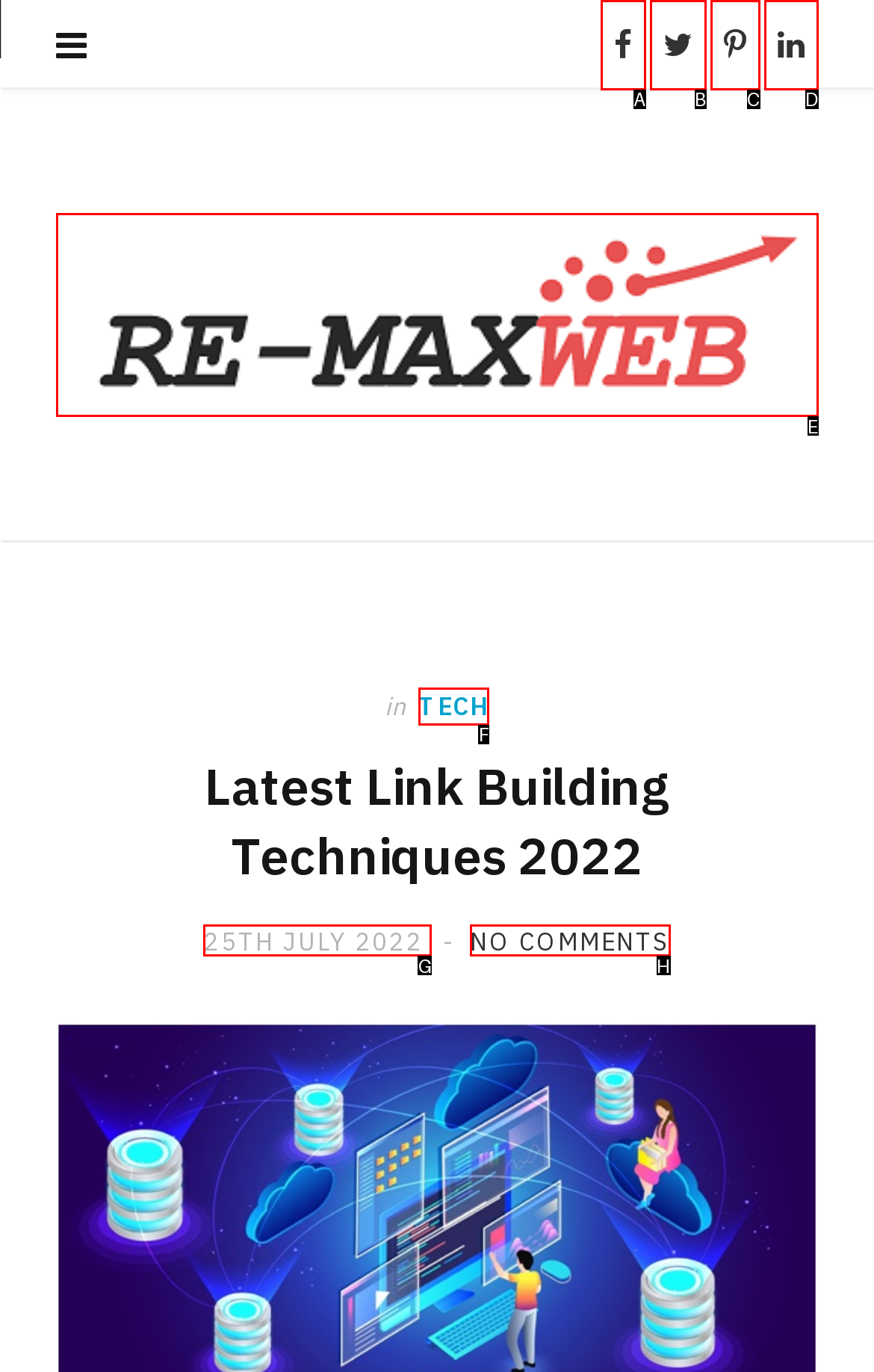Select the correct HTML element to complete the following task: Check the date of the post
Provide the letter of the choice directly from the given options.

G